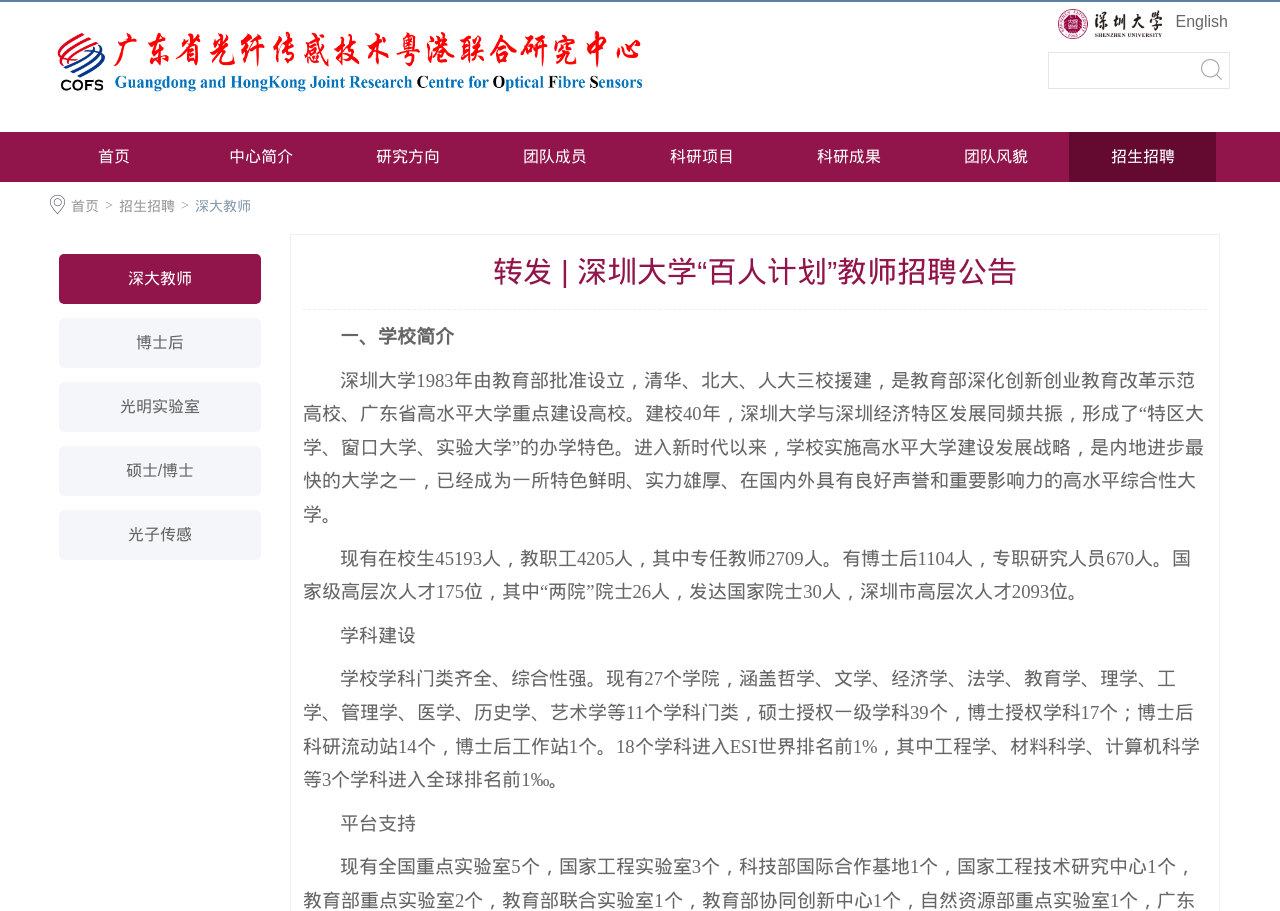Respond concisely with one word or phrase to the following query:
How many links are there in the navigation menu?

9